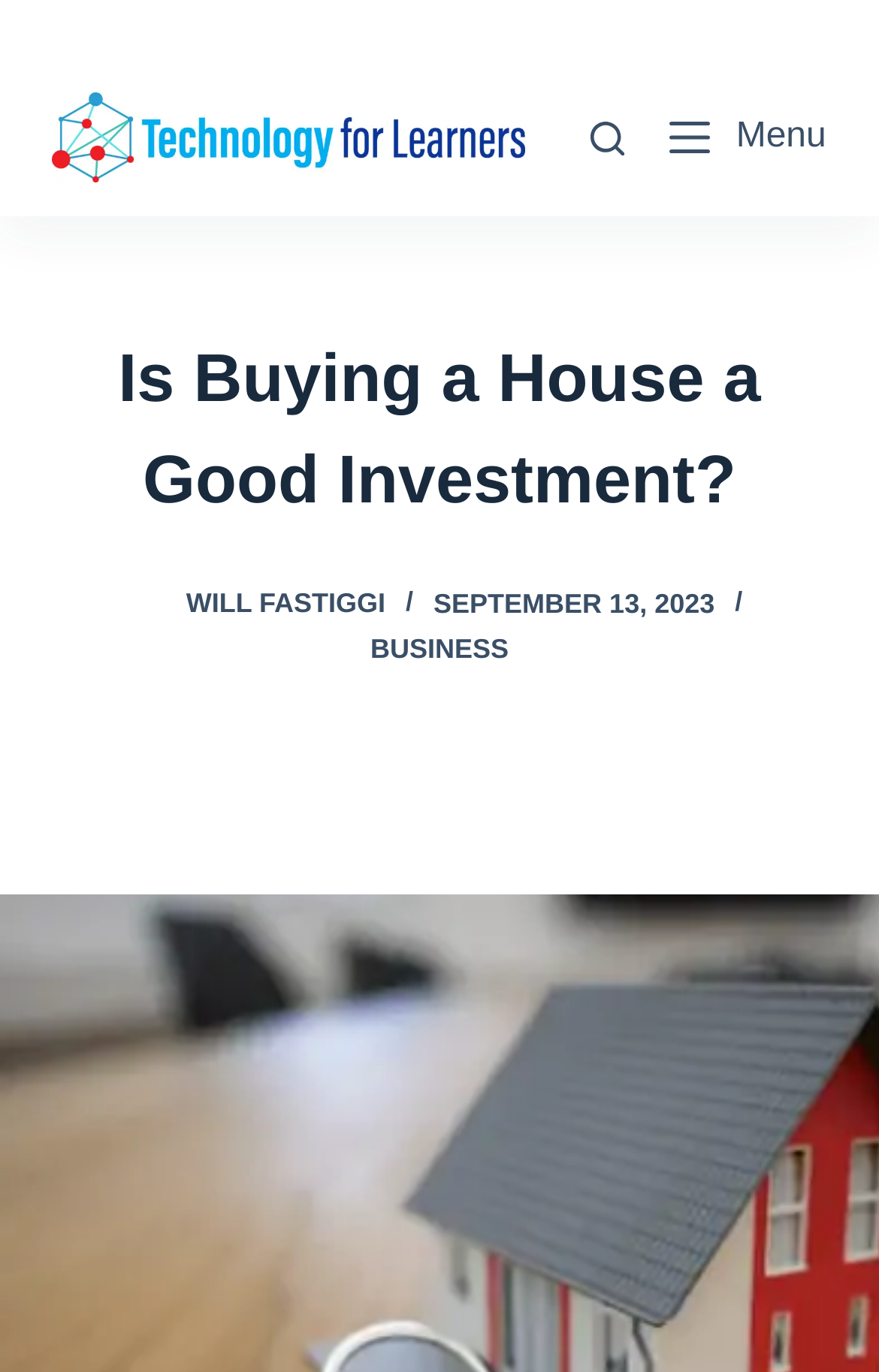Bounding box coordinates are given in the format (top-left x, top-left y, bottom-right x, bottom-right y). All values should be floating point numbers between 0 and 1. Provide the bounding box coordinate for the UI element described as: Will Fastiggi

[0.212, 0.429, 0.439, 0.452]